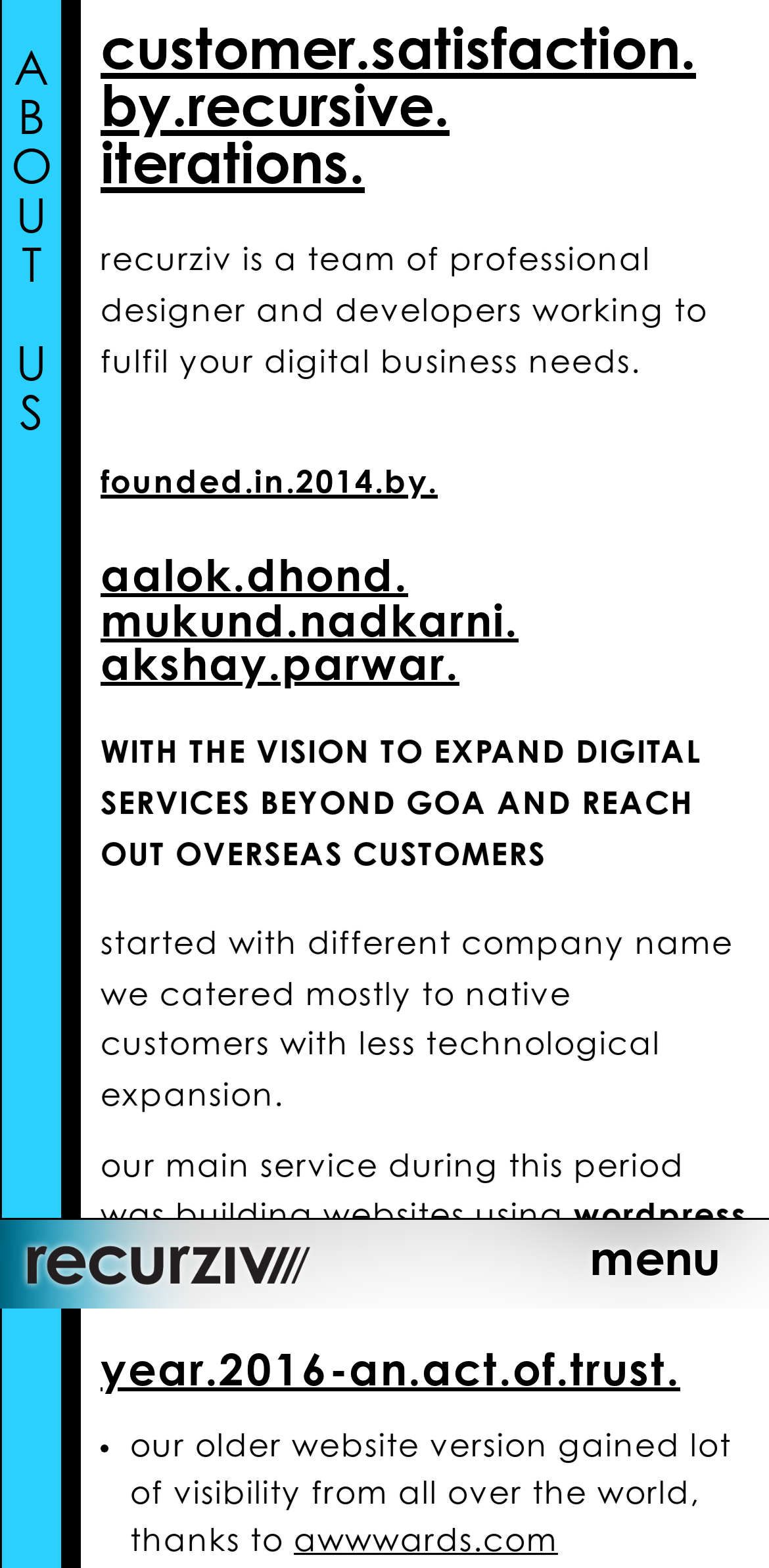What is the name of the company?
By examining the image, provide a one-word or phrase answer.

recurziv